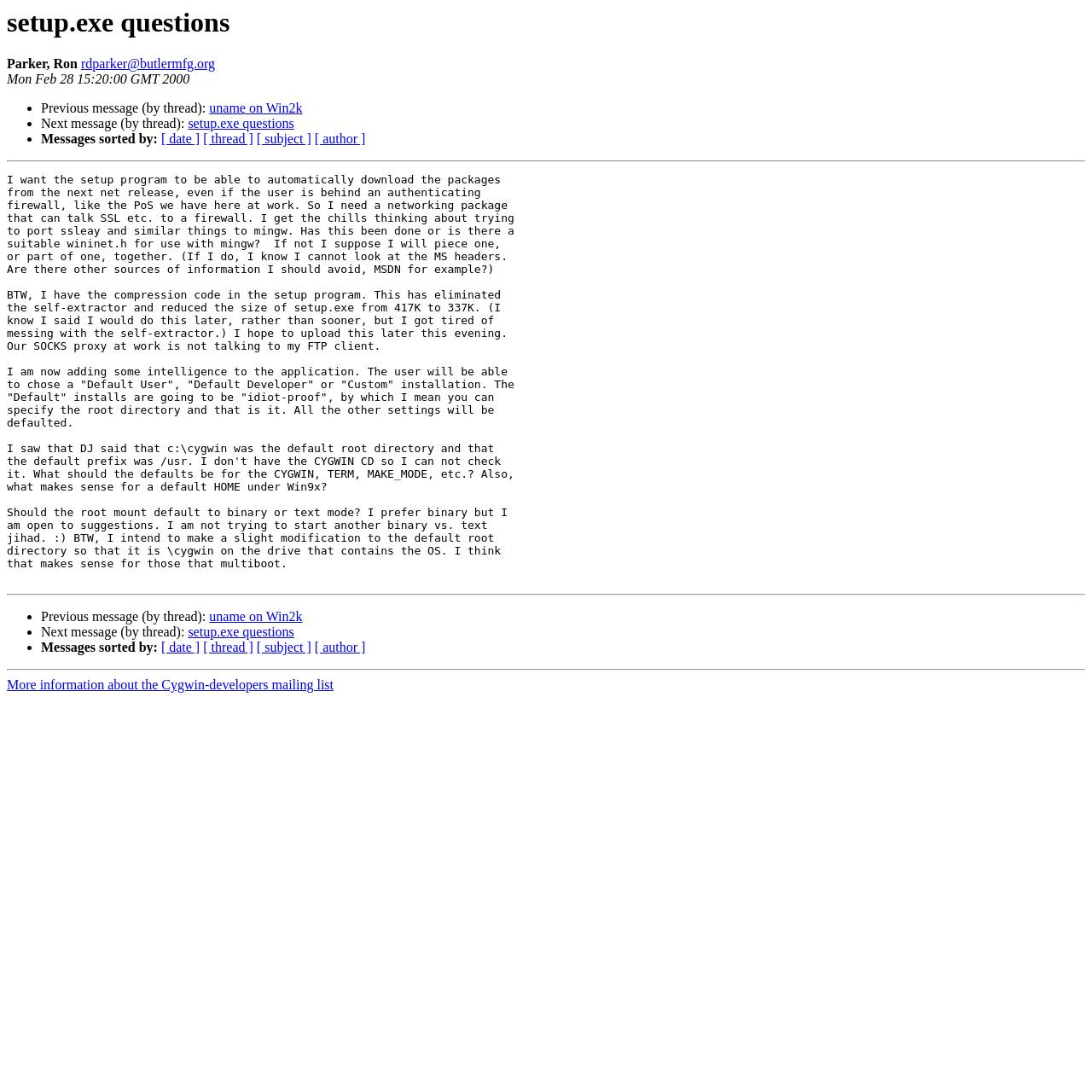Identify the bounding box coordinates of the clickable region necessary to fulfill the following instruction: "Sort messages by date". The bounding box coordinates should be four float numbers between 0 and 1, i.e., [left, top, right, bottom].

[0.148, 0.121, 0.183, 0.134]